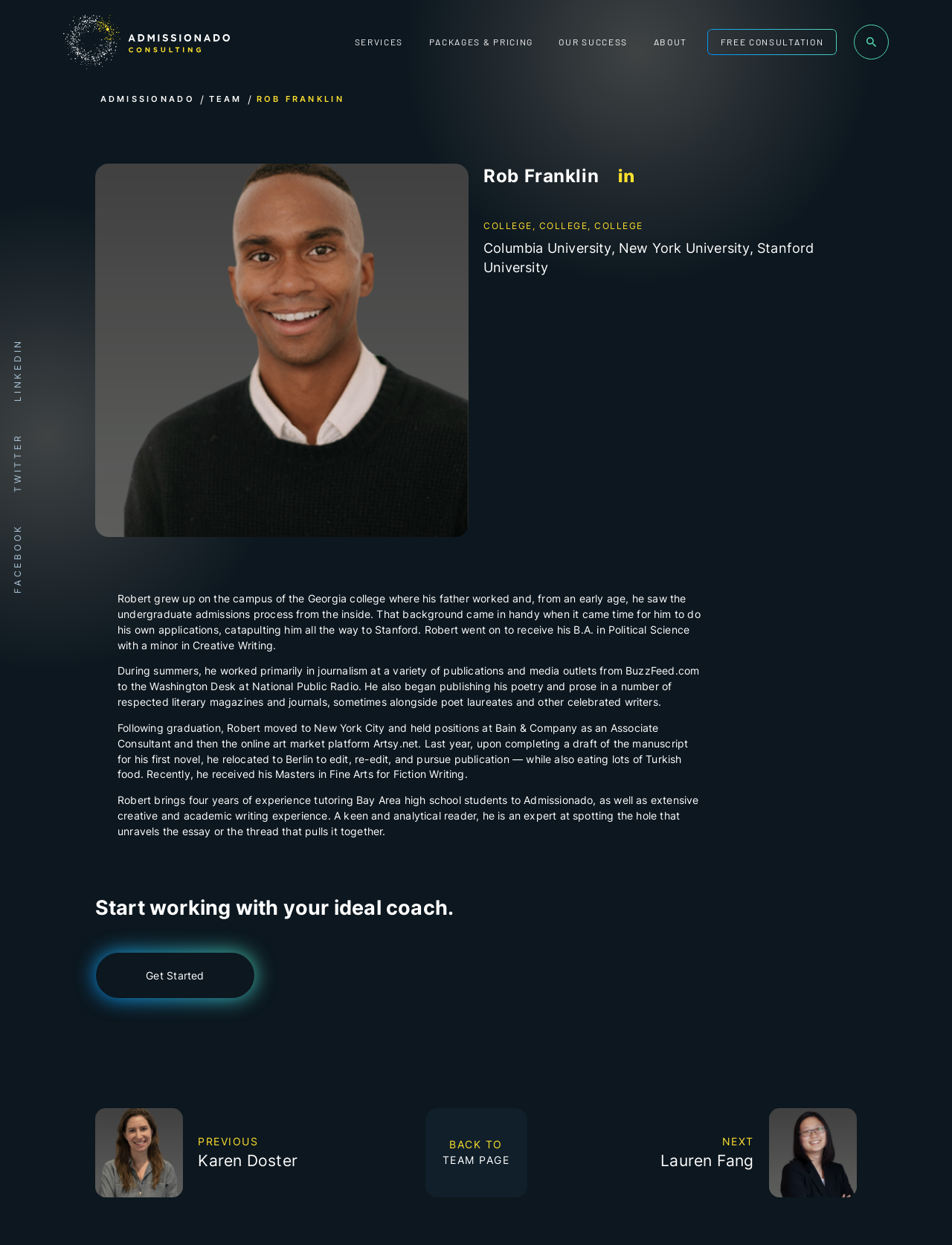Extract the bounding box coordinates for the HTML element that matches this description: "Packages & Pricing". The coordinates should be four float numbers between 0 and 1, i.e., [left, top, right, bottom].

[0.437, 0.024, 0.574, 0.044]